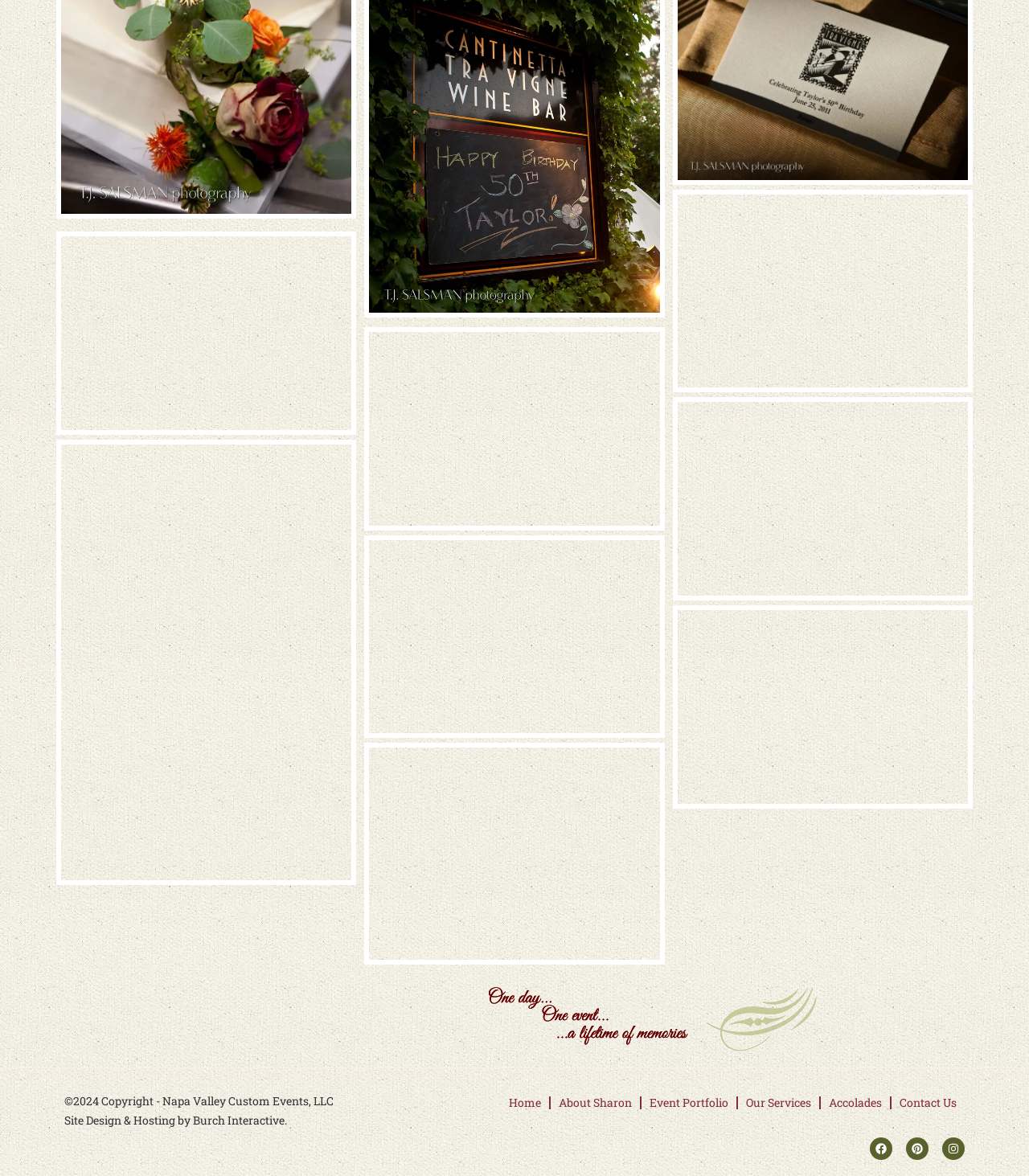What is the copyright year of Napa Valley Custom Events, LLC?
Using the screenshot, give a one-word or short phrase answer.

2024